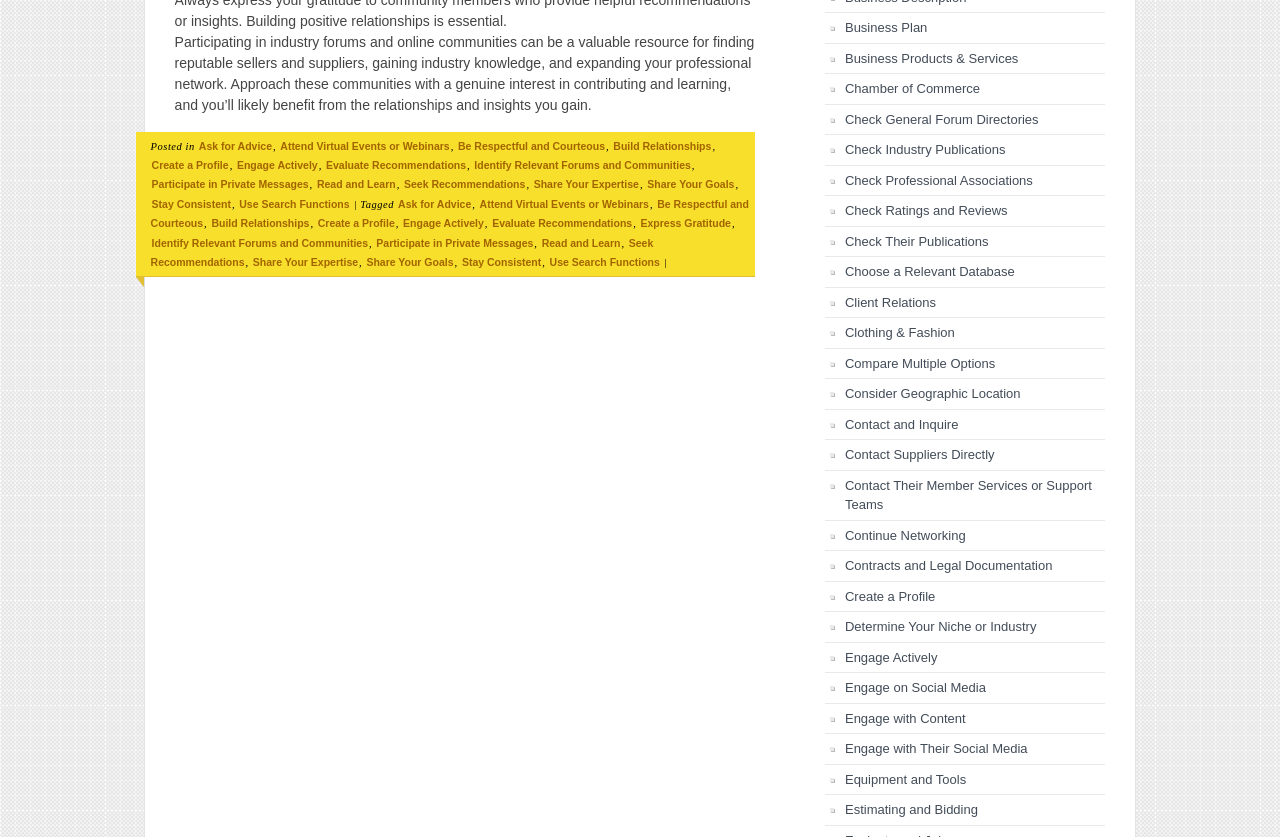Locate the UI element described as follows: "Stay Consistent". Return the bounding box coordinates as four float numbers between 0 and 1 in the order [left, top, right, bottom].

[0.118, 0.236, 0.181, 0.251]